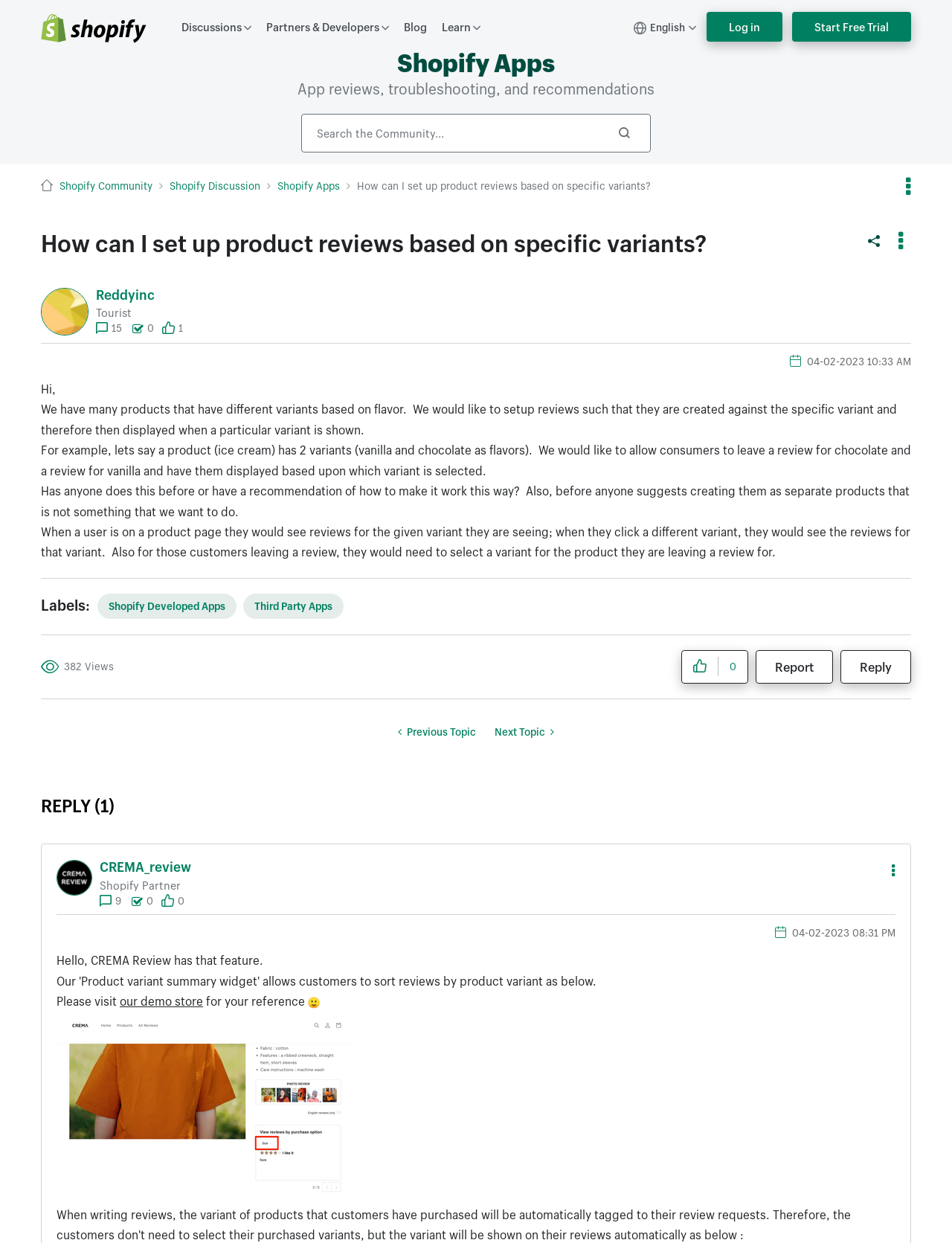Select the bounding box coordinates of the element I need to click to carry out the following instruction: "Click the 'Start Free Trial' button".

[0.832, 0.01, 0.957, 0.034]